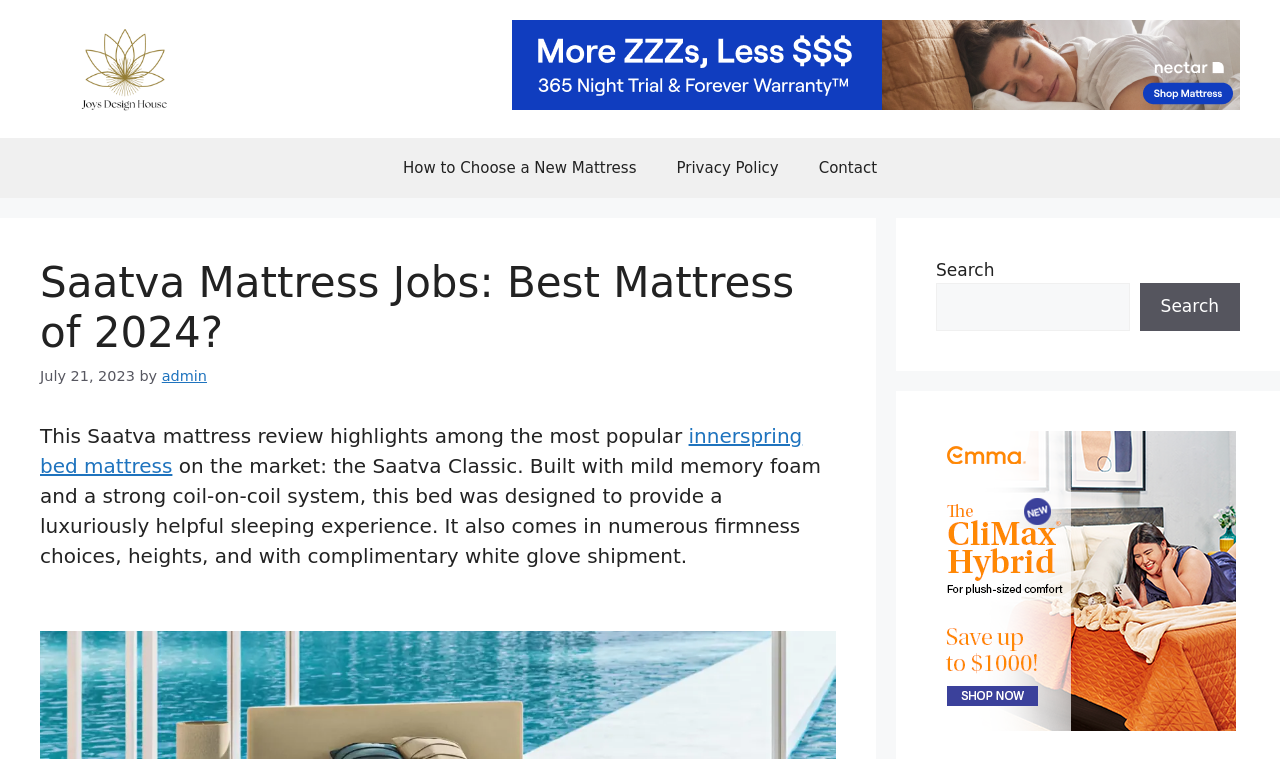Could you specify the bounding box coordinates for the clickable section to complete the following instruction: "Read the Privacy Policy"?

[0.513, 0.181, 0.624, 0.26]